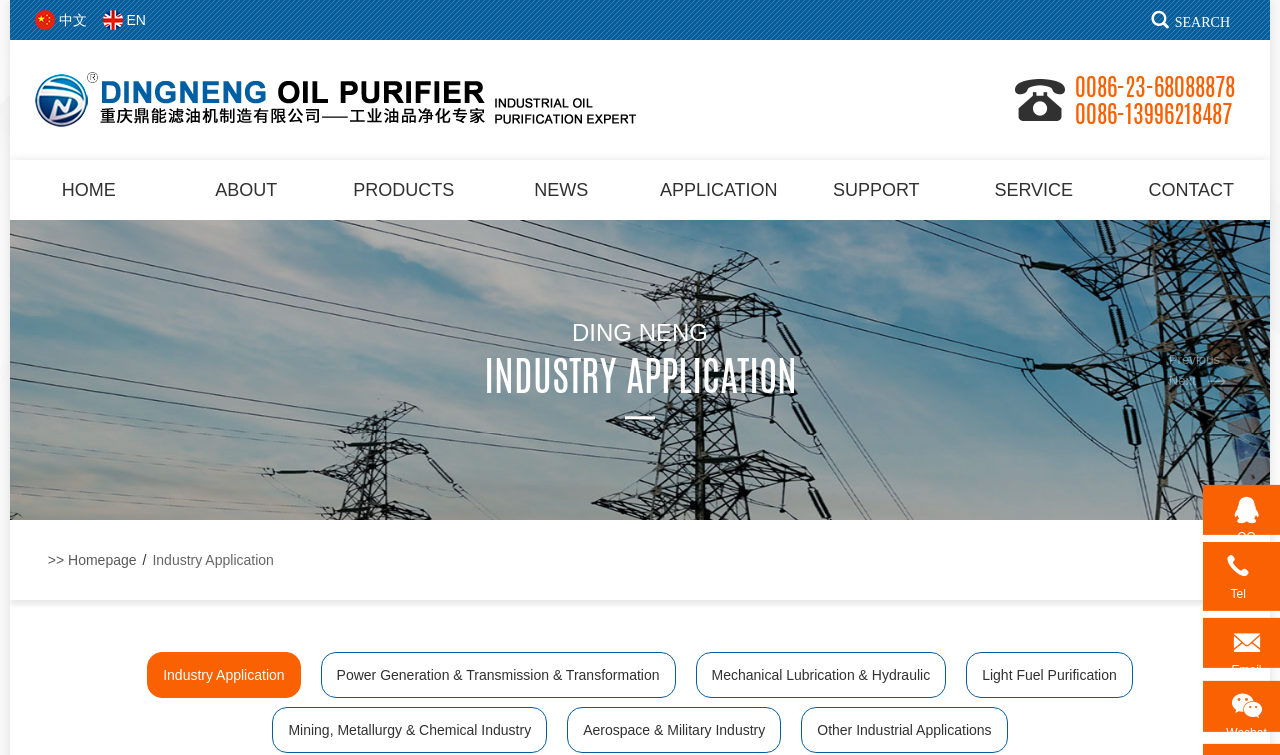Use a single word or phrase to answer the question: What is the company name of the logo?

DingNeng Oil Purifier